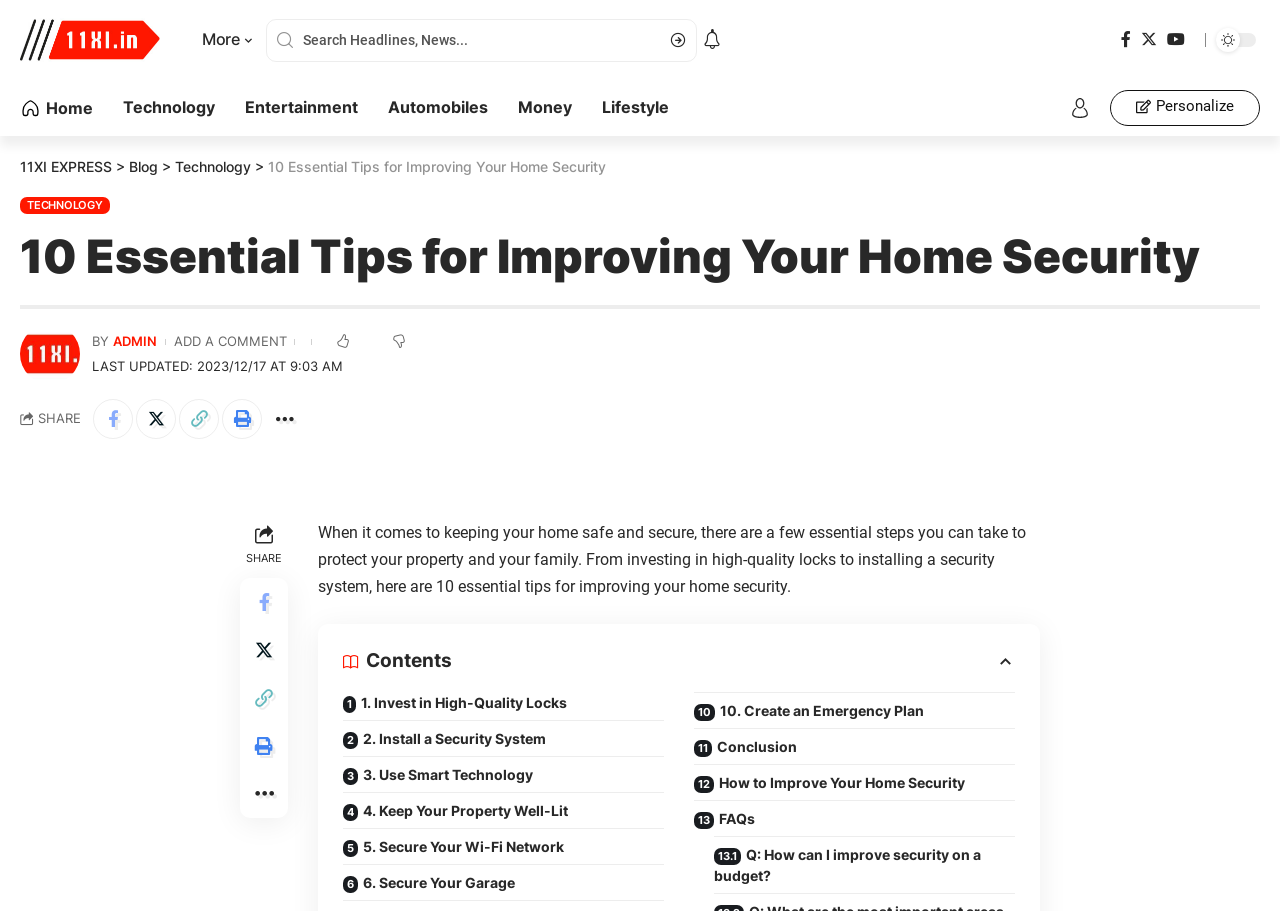Elaborate on the different components and information displayed on the webpage.

This webpage is about home security, with the main title "10 Essential Tips for Improving Your Home Security" displayed prominently at the top. The page has a navigation menu at the top left, with links to "More", "Home", "Technology", "Entertainment", "Automobiles", "Money", and "Lifestyle". There is also a search bar and a button to the right of the navigation menu.

Below the navigation menu, there are social media links to Facebook, Twitter, and YouTube, as well as a link to "notification" and a button to sign in or personalize the page.

The main content of the page is divided into sections, with headings and links to each section. The first section is an introduction to home security, with a brief summary of the importance of protecting one's property and family. This is followed by a list of 10 essential tips for improving home security, with links to each tip.

The tips are listed in a numbered format, with each tip having a brief description and a link to read more. The tips range from investing in high-quality locks to creating an emergency plan. There is also a conclusion section and links to related topics, such as "How to Improve Your Home Security" and "FAQs".

Throughout the page, there are various images and icons, including a logo for "11XI EXPRESS" at the top left and an image of a home at the top right. There are also social media sharing links and buttons at the bottom of the page, allowing users to share the content on Facebook, Twitter, and other platforms.